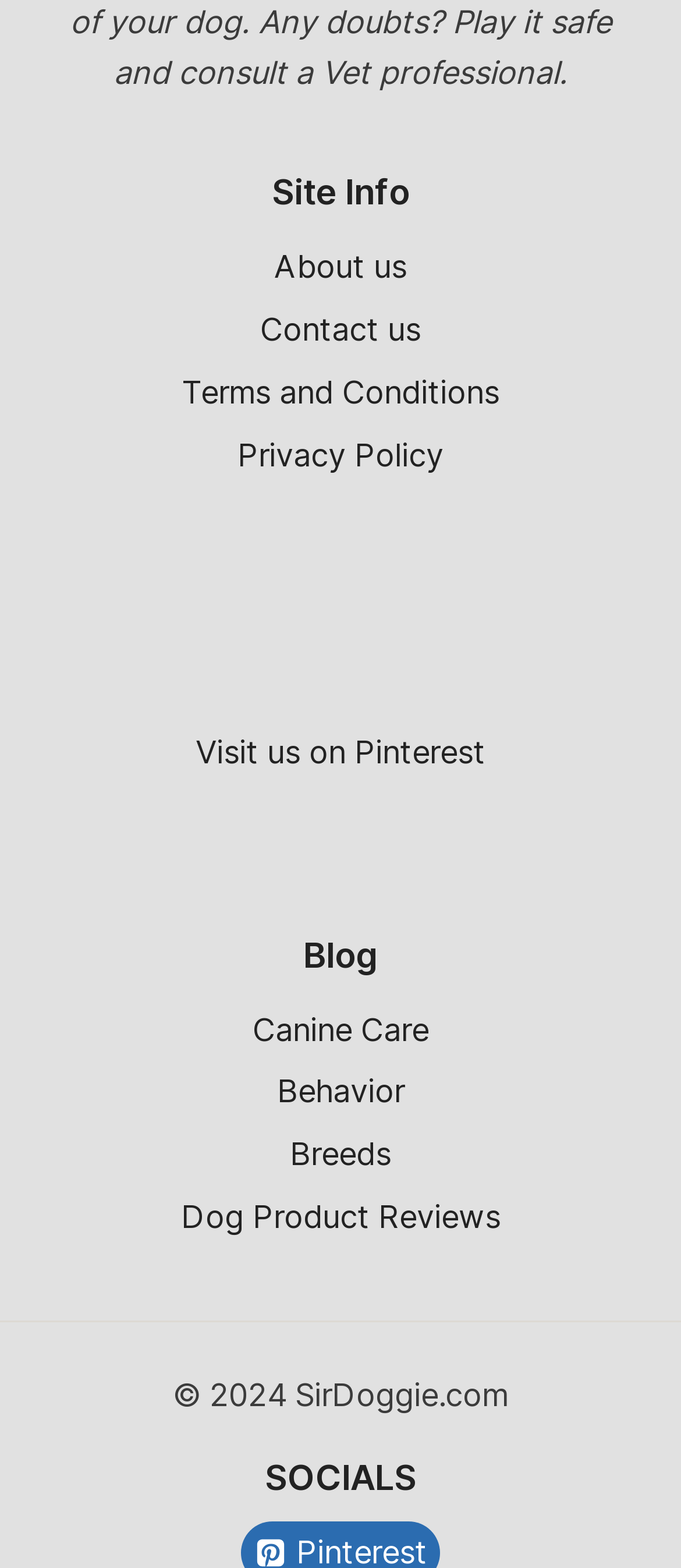Carefully observe the image and respond to the question with a detailed answer:
What is the topic of the blog section?

I analyzed the links under the 'Blog' heading and found that they are all related to dogs, such as 'Canine Care', 'Behavior', 'Breeds', and 'Dog Product Reviews', which suggests that the topic of the blog section is dogs.